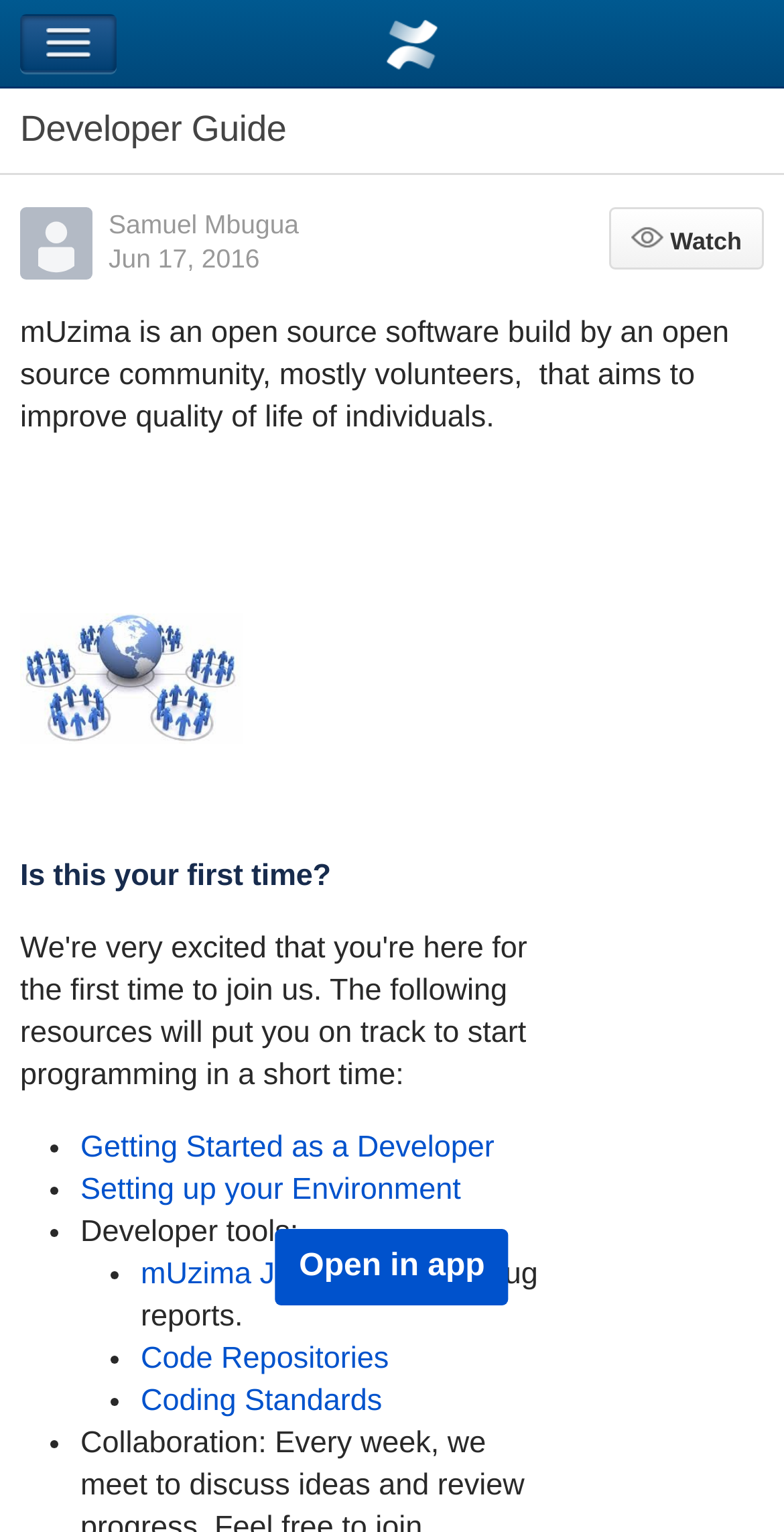Specify the bounding box coordinates of the element's area that should be clicked to execute the given instruction: "View Developer Guide". The coordinates should be four float numbers between 0 and 1, i.e., [left, top, right, bottom].

[0.0, 0.056, 1.0, 0.114]